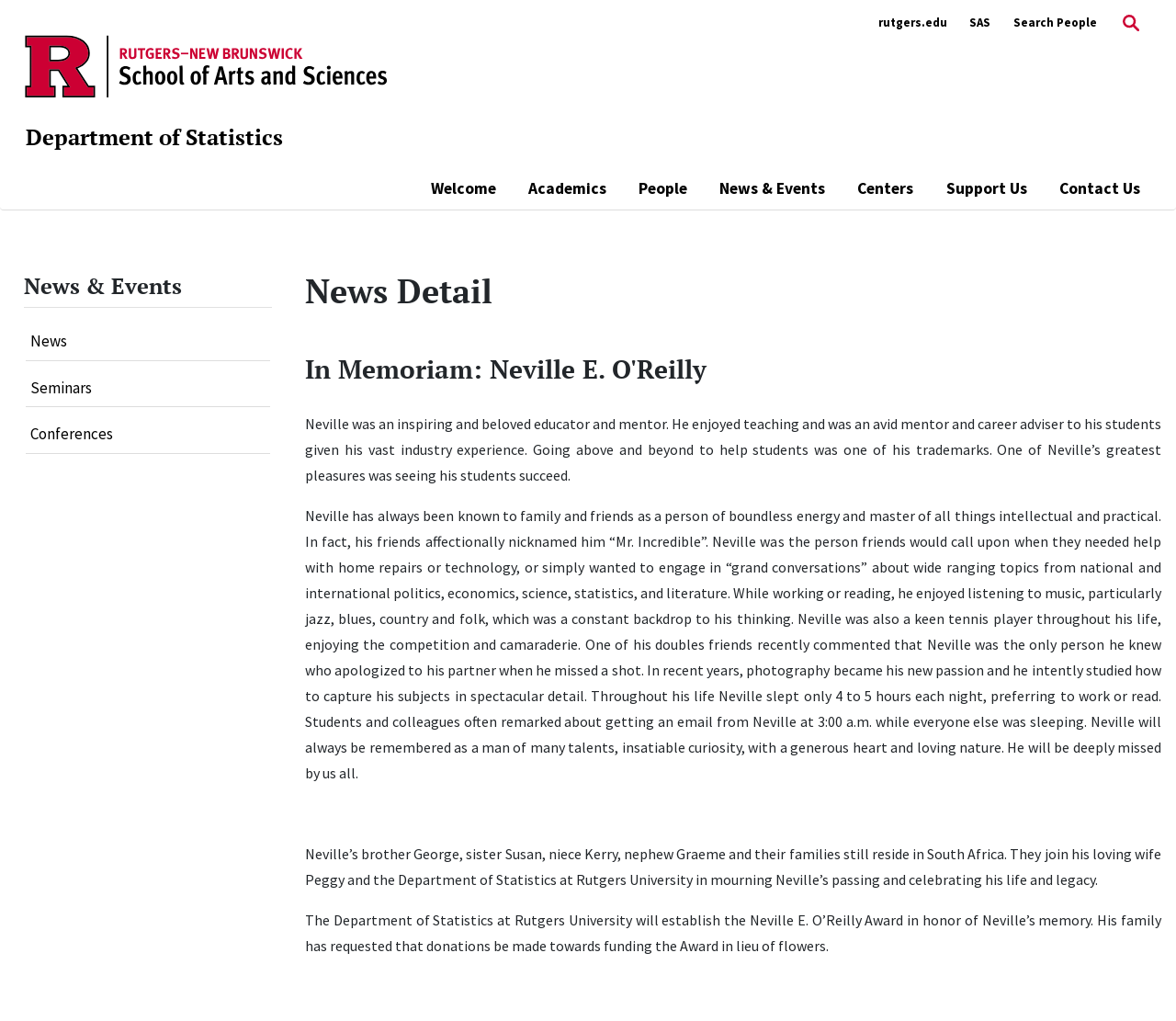Provide a thorough summary of the webpage.

The webpage is dedicated to the memory of Neville E. O'Reilly, a beloved educator and mentor. At the top left corner, there is a link to the RU Logo 2024, accompanied by an image of the logo. Next to it, there is a link to the Department of Statistics. 

On the top right side, there are several links, including "rutgers.edu", "SAS", "Search People", and "Search Website", with a small search icon next to the last one. 

Below these links, there is a navigation menu with buttons for "Academics", "People", "News & Events", "Centers", and links to "Support Us" and "Contact Us". 

The main content of the page is divided into two sections. On the left side, there is a heading "News & Events" with links to "News", "Seminars", and "Conferences" below it. 

On the right side, there is a news detail section with a heading "In Memoriam: Neville E. O'Reilly". Below this heading, there is a passage describing Neville's inspiring personality, his love for teaching, and his dedication to his students. 

Following this passage, there are several paragraphs of text that share more about Neville's life, including his interests, hobbies, and accomplishments. The text also mentions his family and the establishment of the Neville E. O'Reilly Award in his honor.